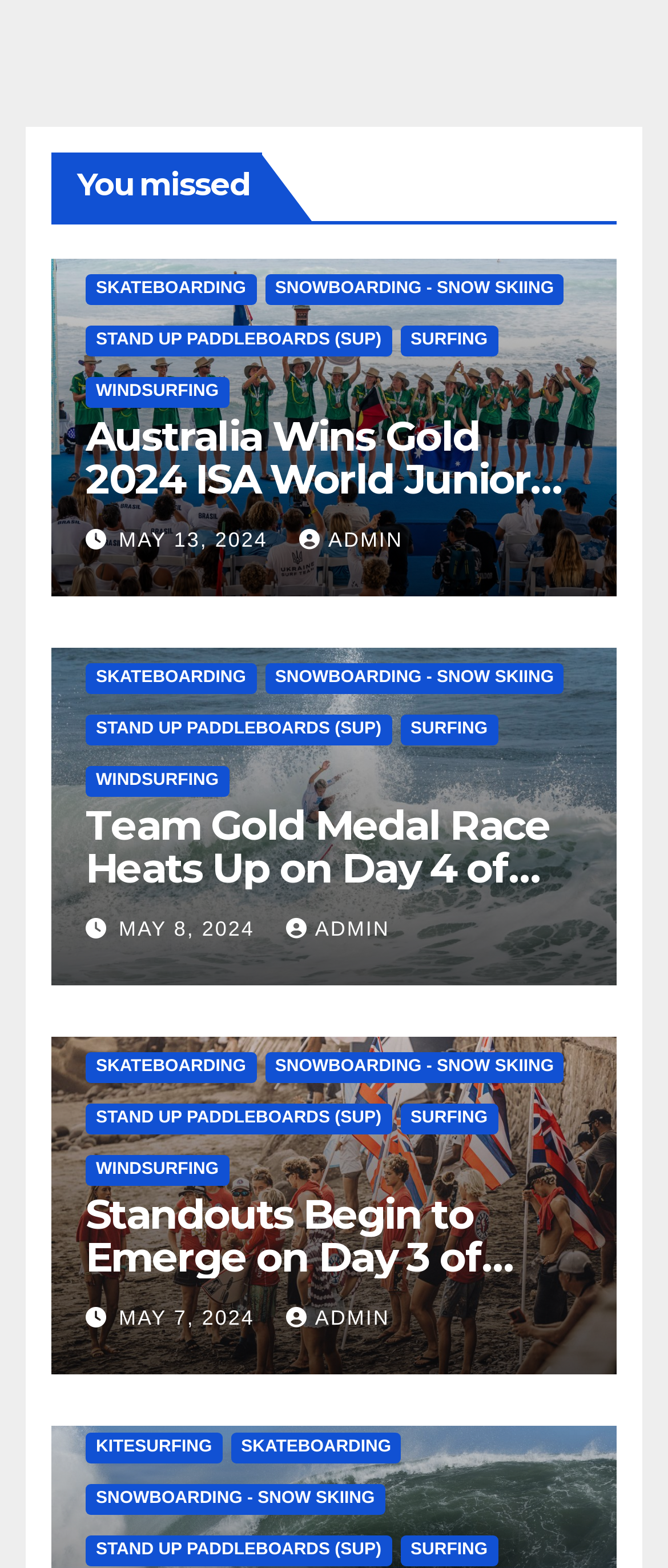Show the bounding box coordinates of the element that should be clicked to complete the task: "Click on the 'BODY/BOOGIE BOARDING' link".

[0.128, 0.142, 0.49, 0.162]